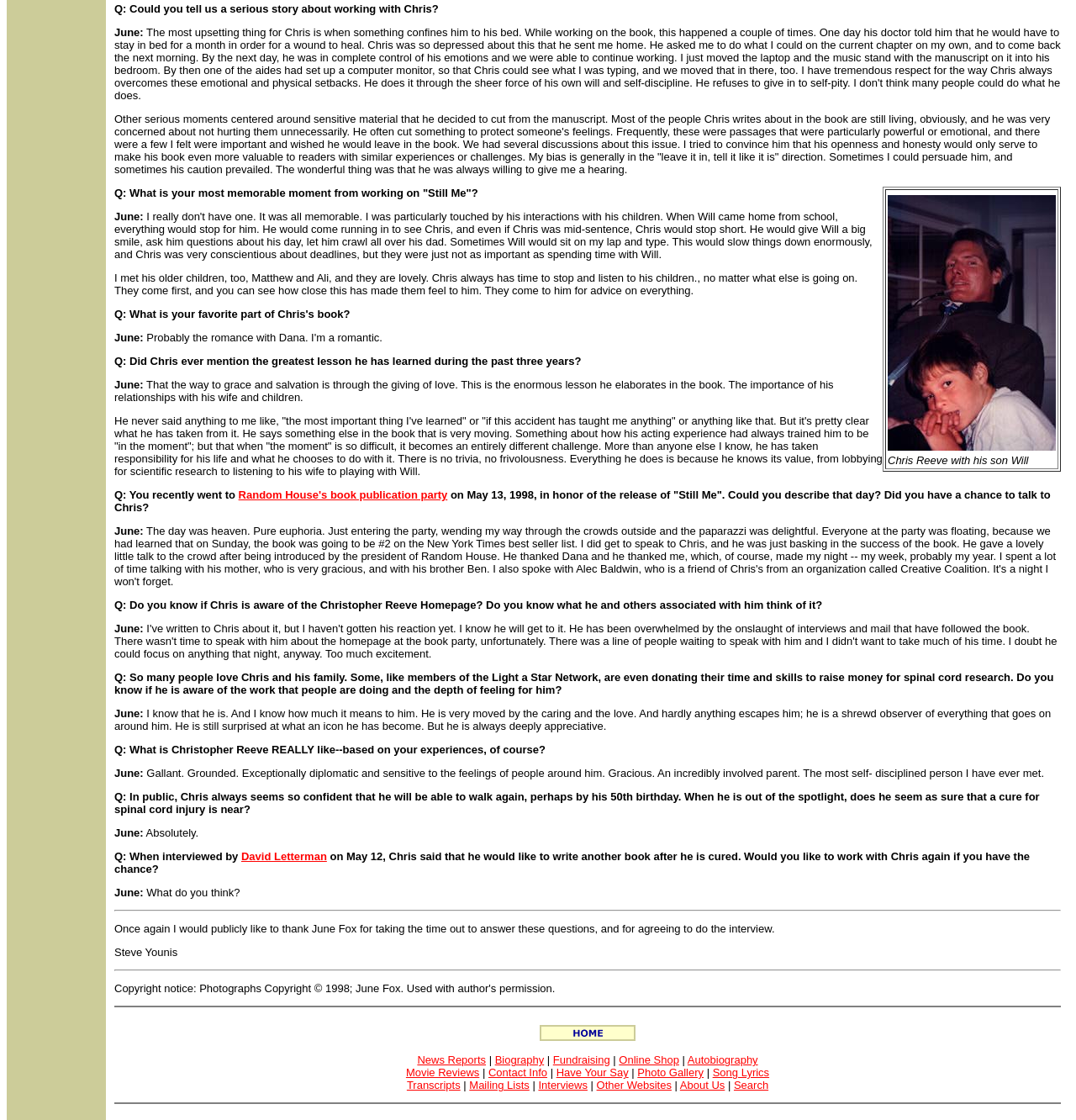Answer in one word or a short phrase: 
What is Chris Reeve's attitude towards his spinal cord injury?

Confident